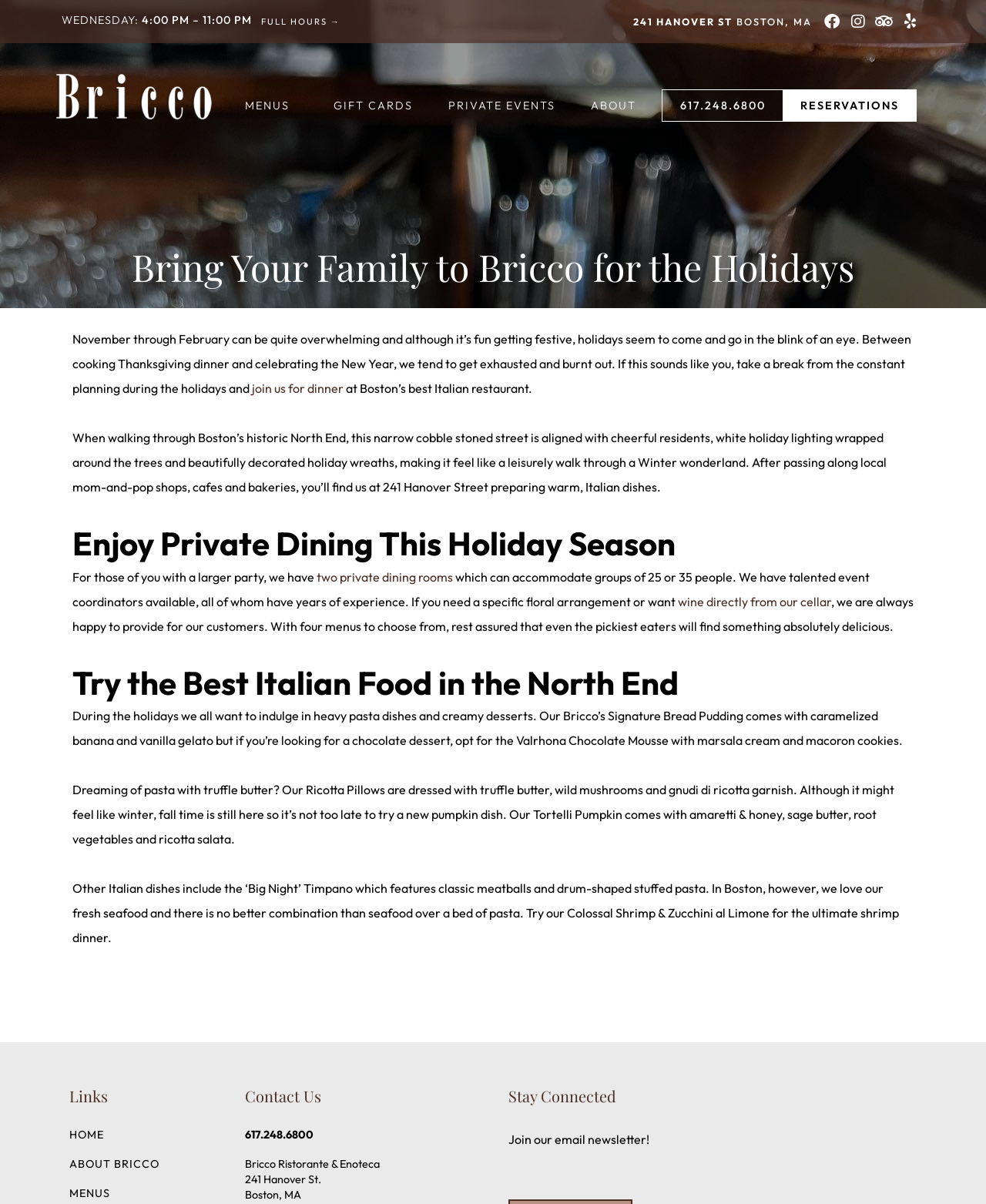Please determine the bounding box coordinates for the UI element described as: "Private Events".

[0.437, 0.074, 0.581, 0.101]